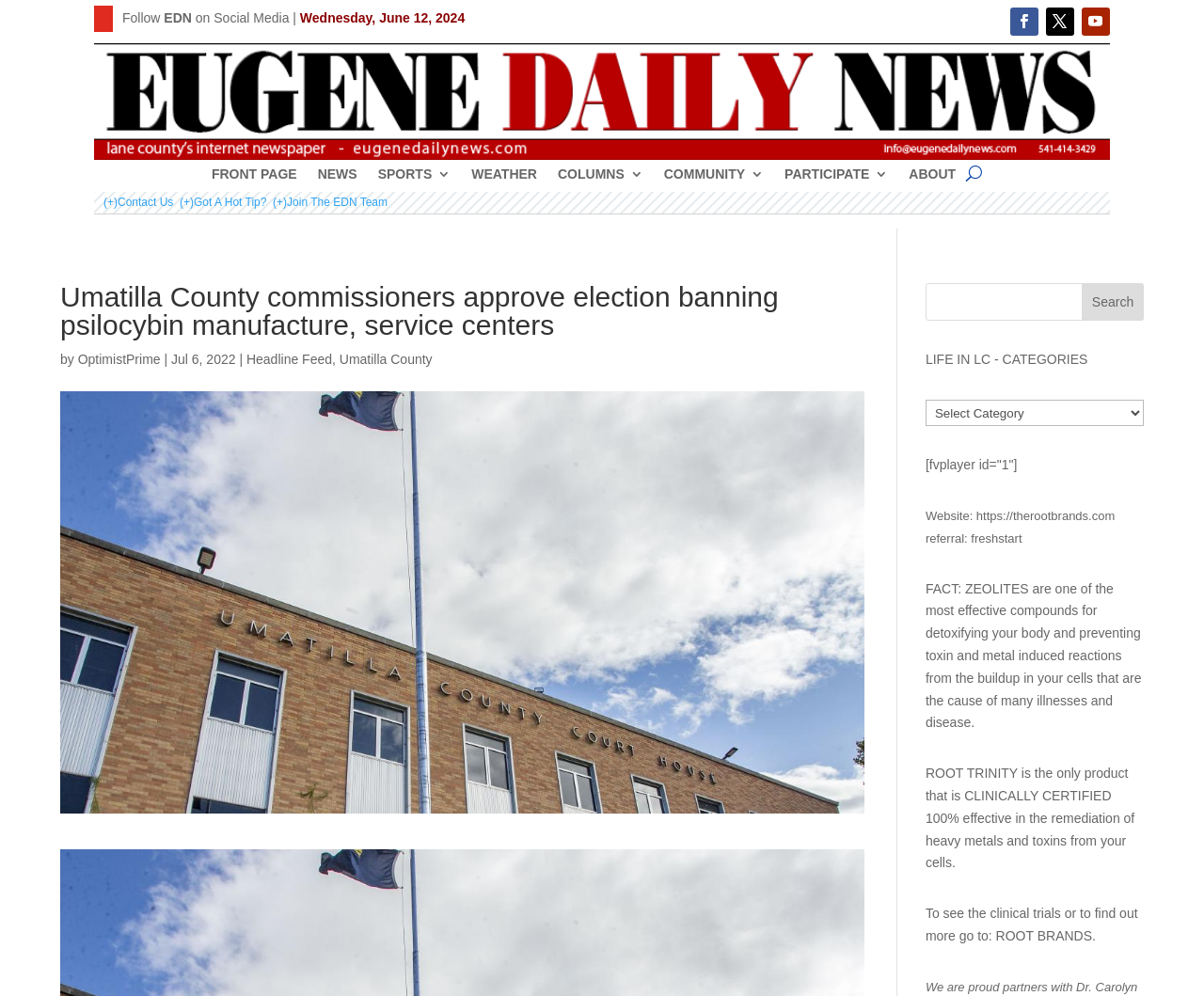What is the name of the county mentioned in the article?
Based on the image, answer the question with as much detail as possible.

I found the name of the county by looking at the text 'Umatilla County' which is mentioned in the title of the article and also as a link in the article body.